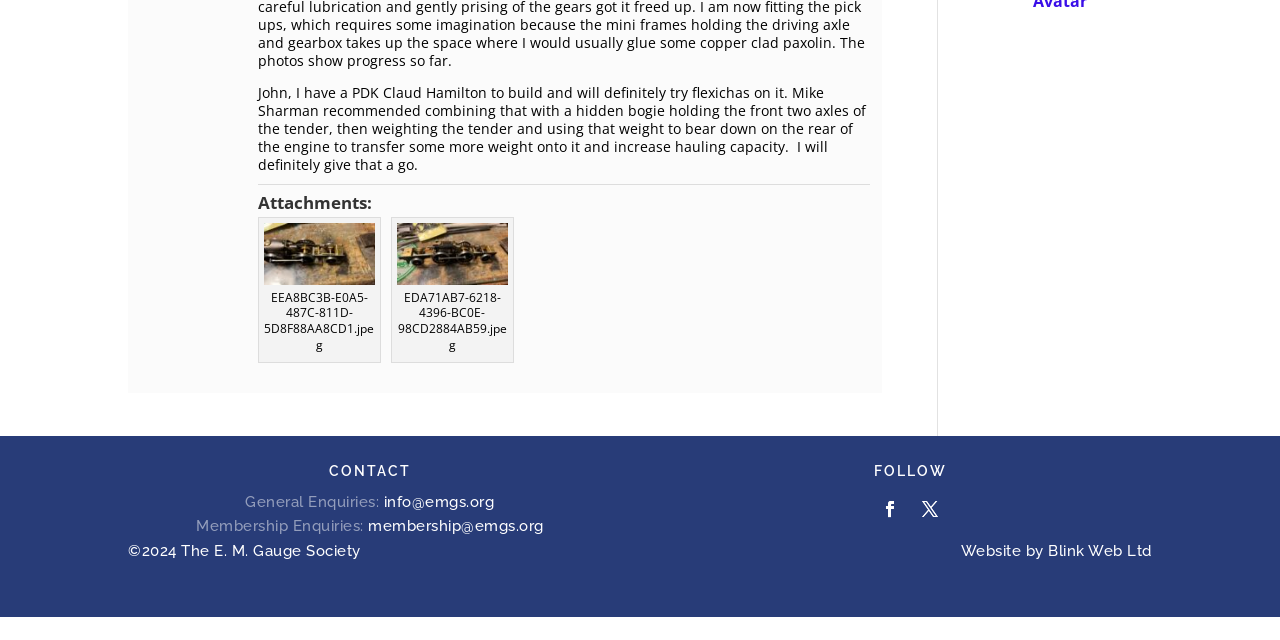Provide the bounding box coordinates of the UI element that matches the description: "parent_node: EDA71AB7-6218-4396-BC0E-98CD2884AB59.jpeg title="EDA71AB7-6218-4396-BC0E-98CD2884AB59.jpeg"".

[0.31, 0.348, 0.397, 0.445]